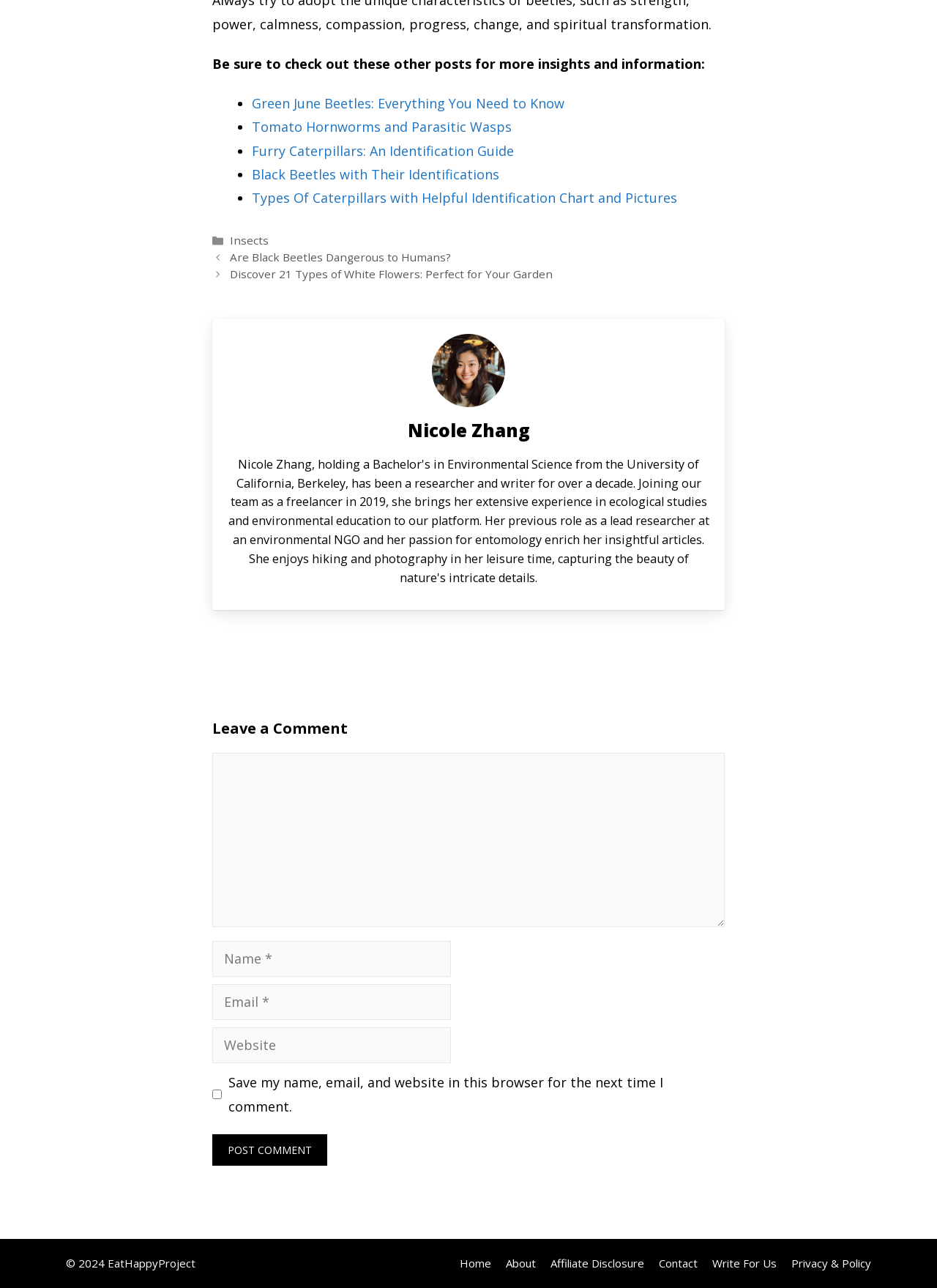Identify the coordinates of the bounding box for the element that must be clicked to accomplish the instruction: "Click on the link to learn about Green June Beetles".

[0.269, 0.073, 0.602, 0.087]